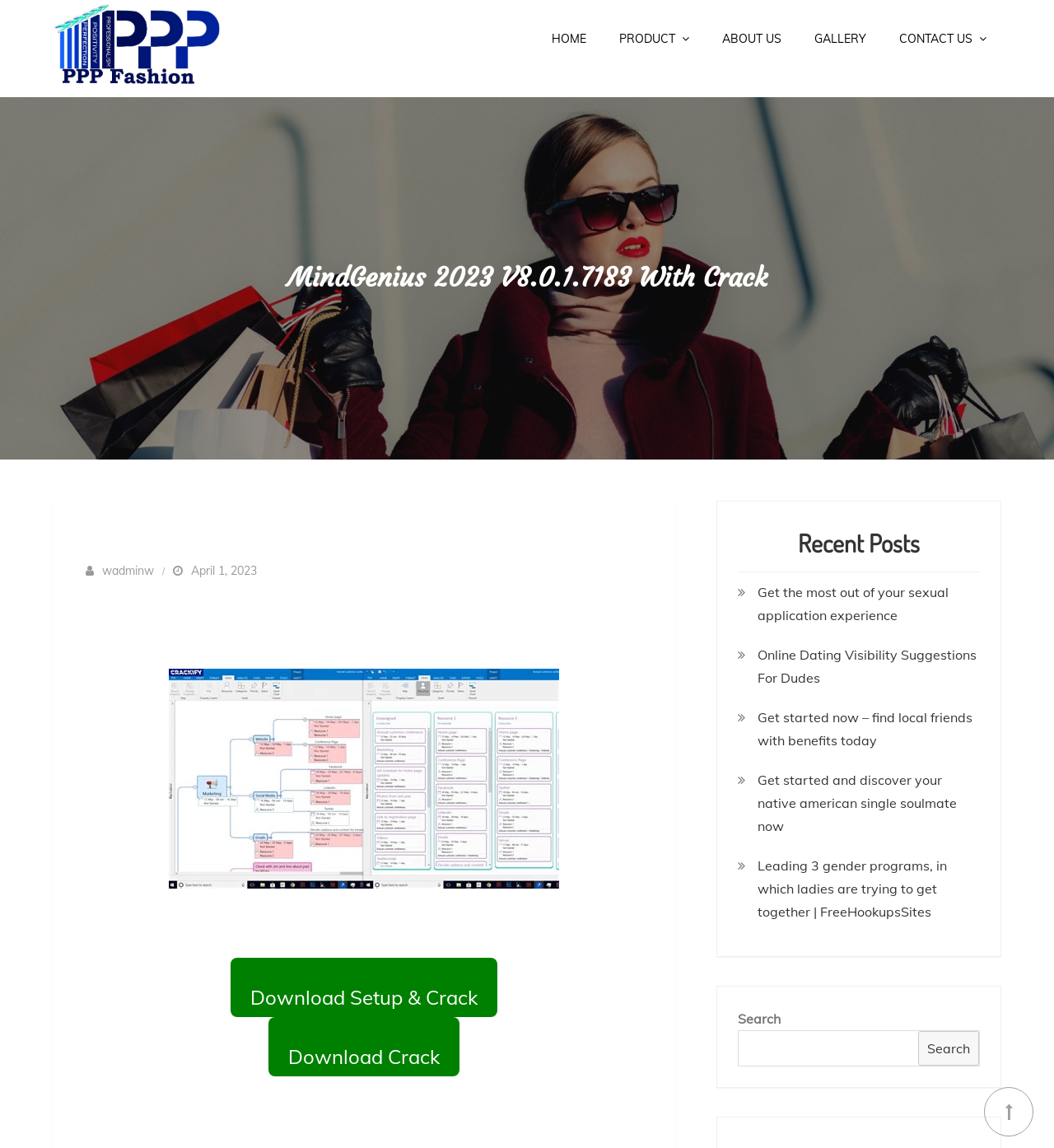Locate the bounding box coordinates of the item that should be clicked to fulfill the instruction: "Search for something".

[0.701, 0.898, 0.863, 0.927]